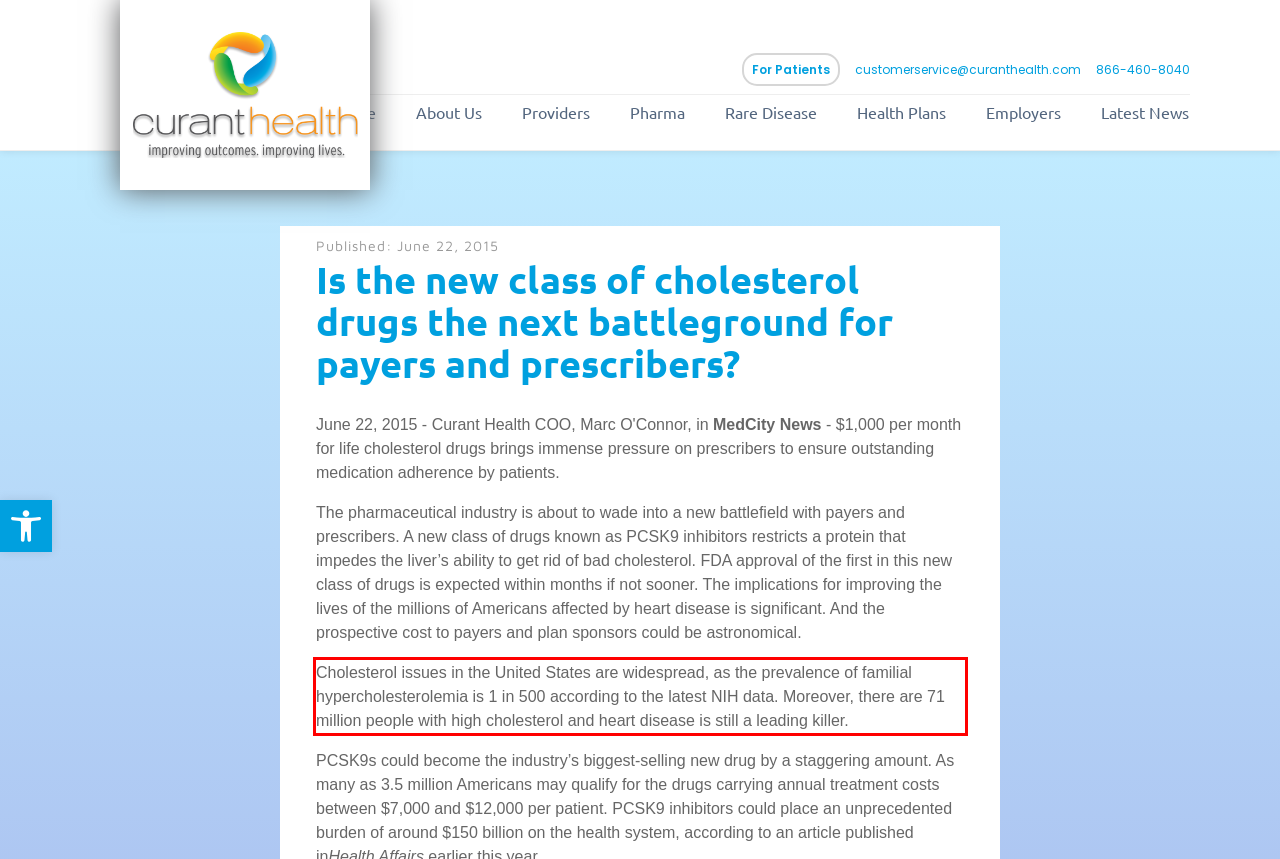Analyze the webpage screenshot and use OCR to recognize the text content in the red bounding box.

Cholesterol issues in the United States are widespread, as the prevalence of familial hypercholesterolemia is 1 in 500 according to the latest NIH data. Moreover, there are 71 million people with high cholesterol and heart disease is still a leading killer.